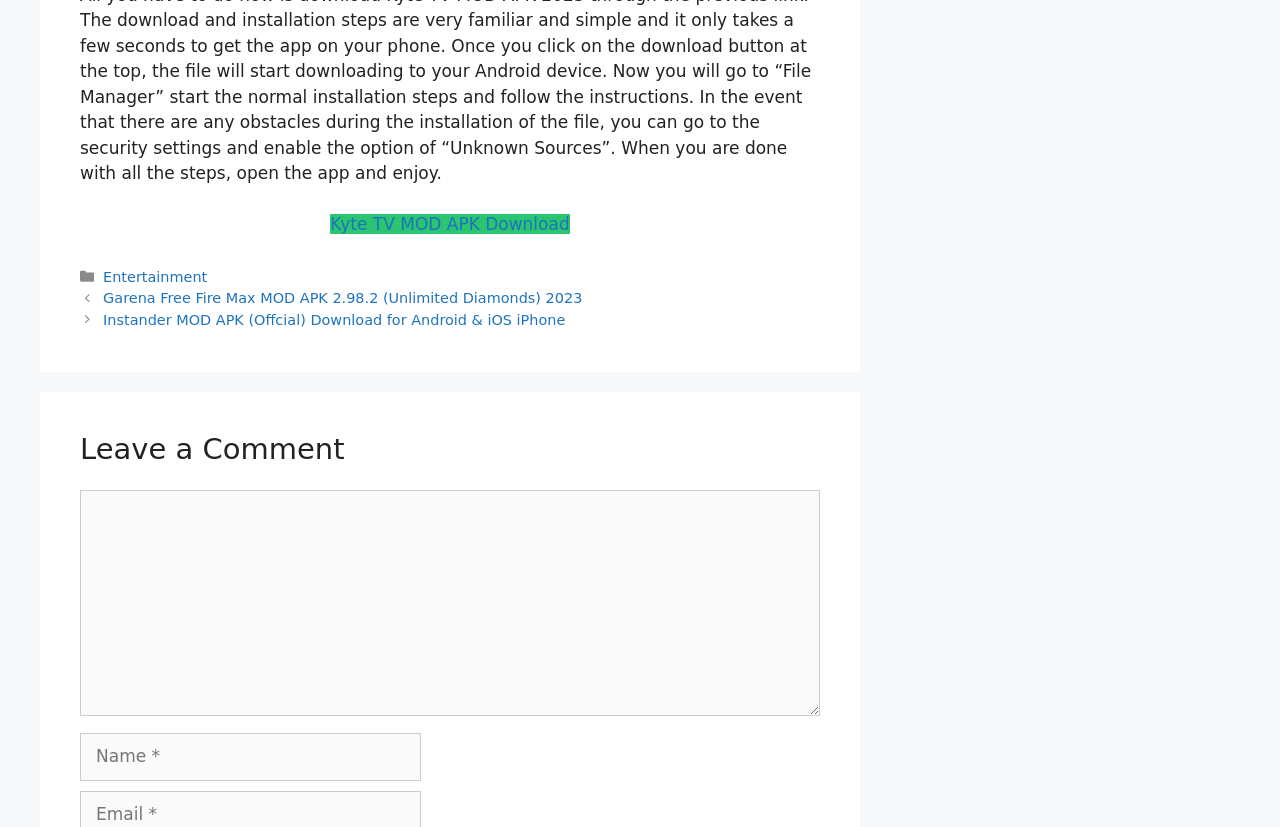Given the description "parent_node: Comment name="author" placeholder="Name *"", provide the bounding box coordinates of the corresponding UI element.

[0.062, 0.886, 0.329, 0.944]